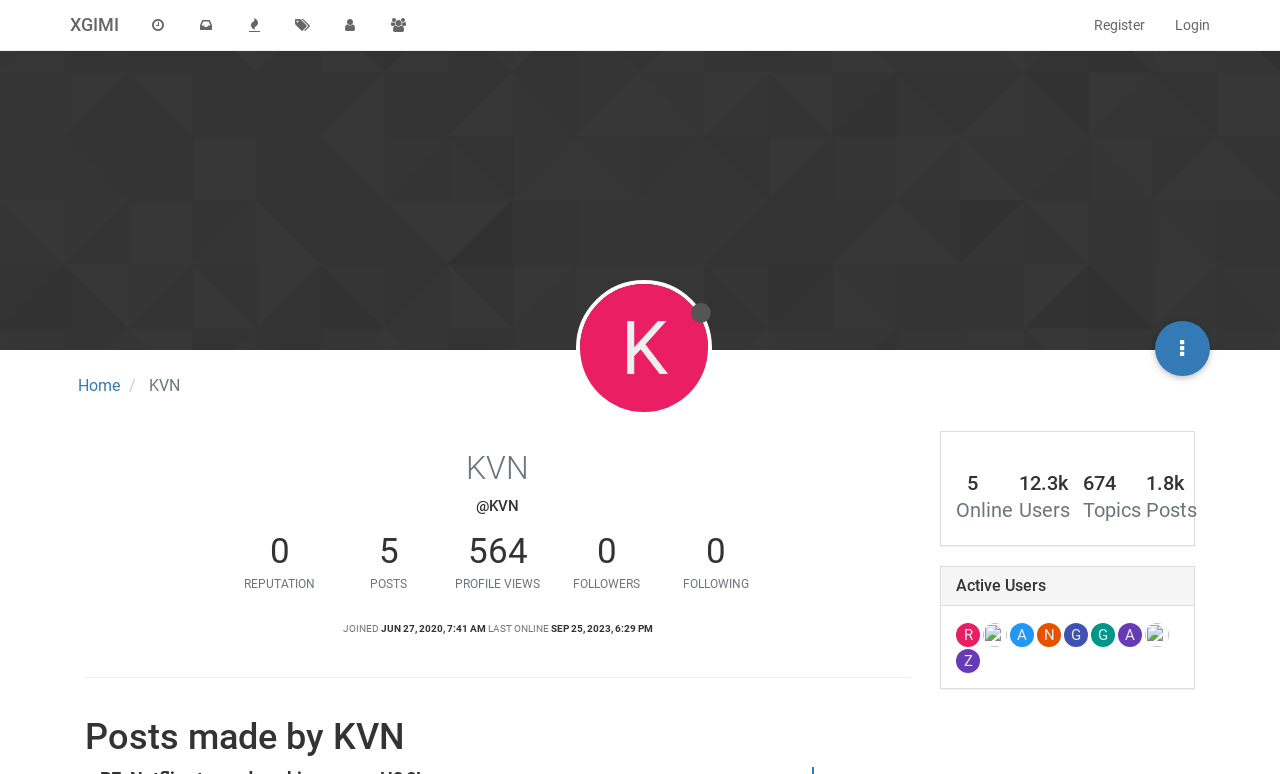Identify the bounding box coordinates of the region I need to click to complete this instruction: "Click on Home".

[0.061, 0.486, 0.094, 0.51]